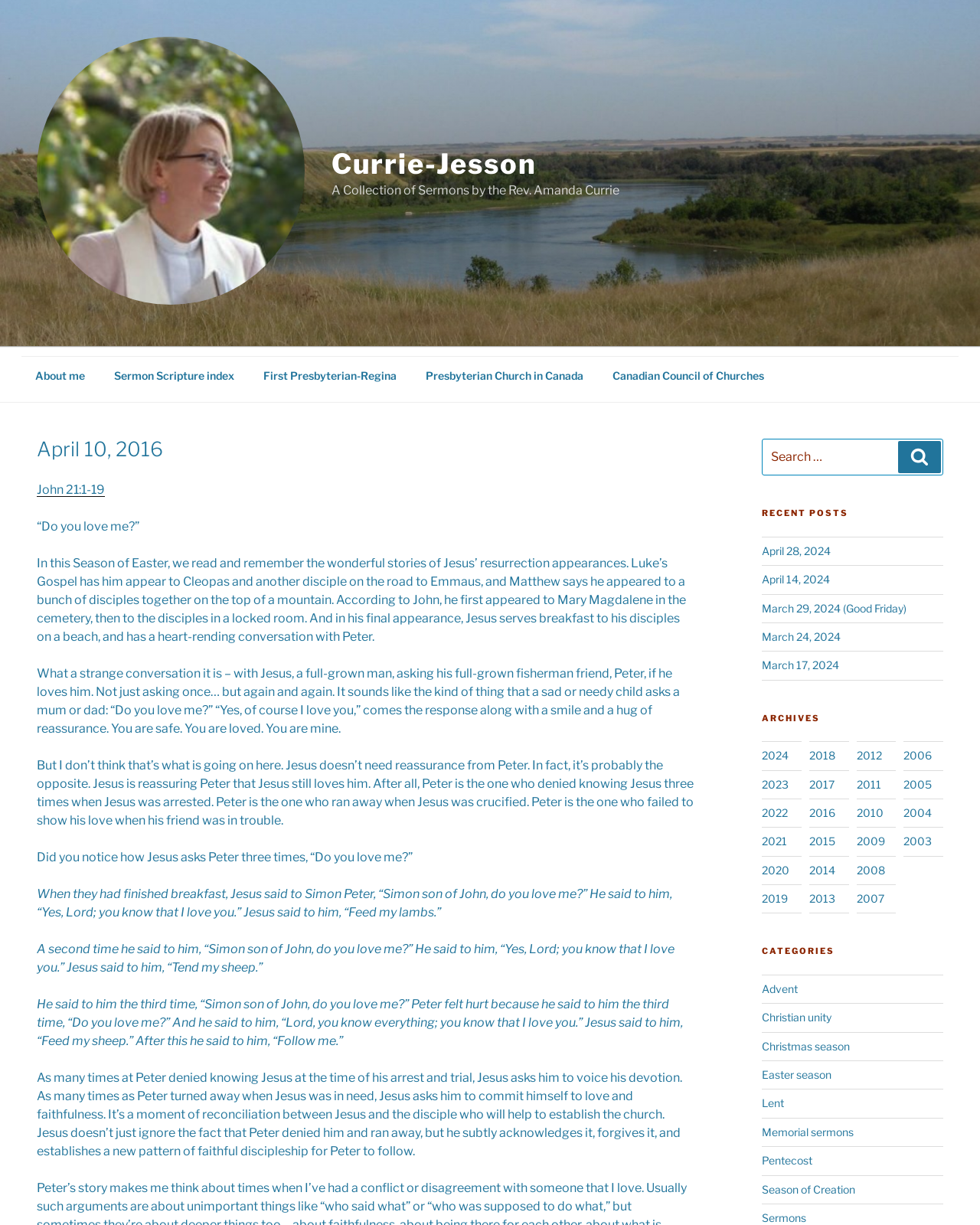Identify the bounding box coordinates necessary to click and complete the given instruction: "Search for a sermon".

[0.778, 0.358, 0.962, 0.388]